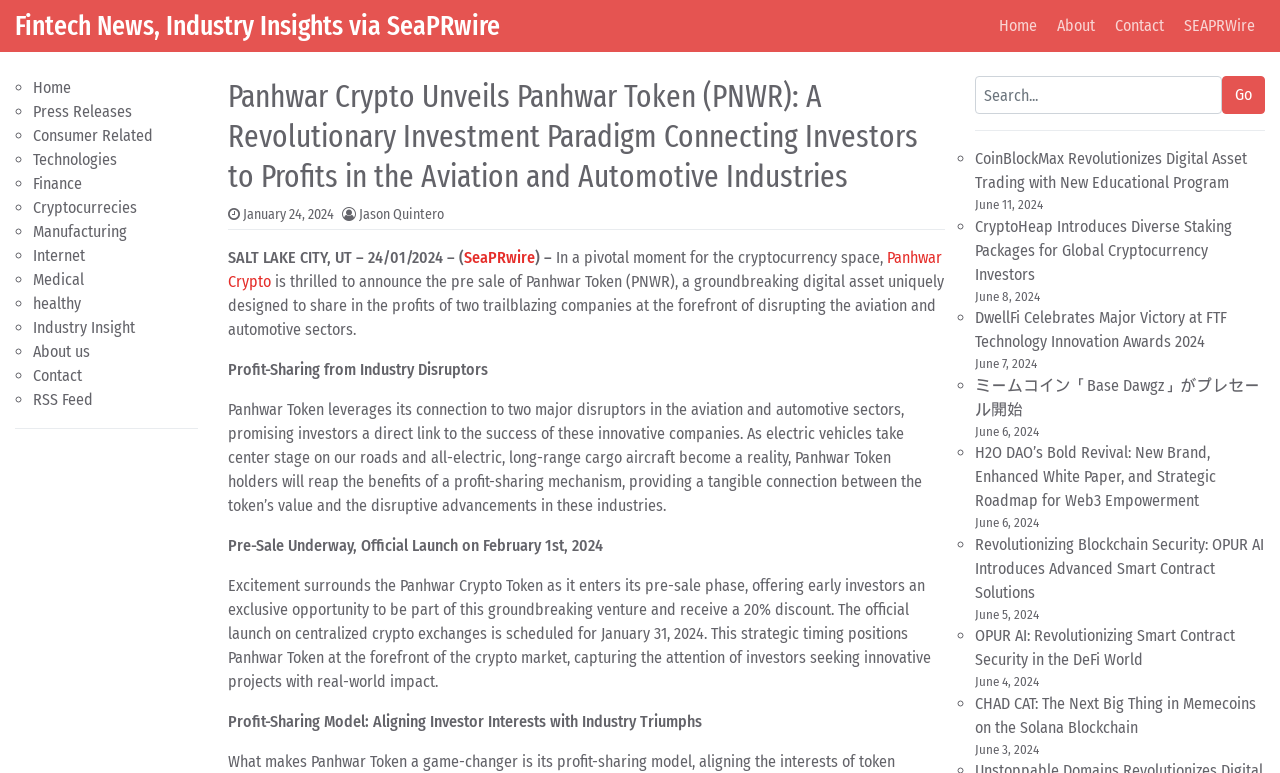What is the name of the company mentioned in the main article?
Provide an in-depth answer to the question, covering all aspects.

The main article mentions a company called Panhwar Crypto, which is launching a new cryptocurrency token called Panhwar Token (PNWR) and is connected to the aviation and automotive industries.